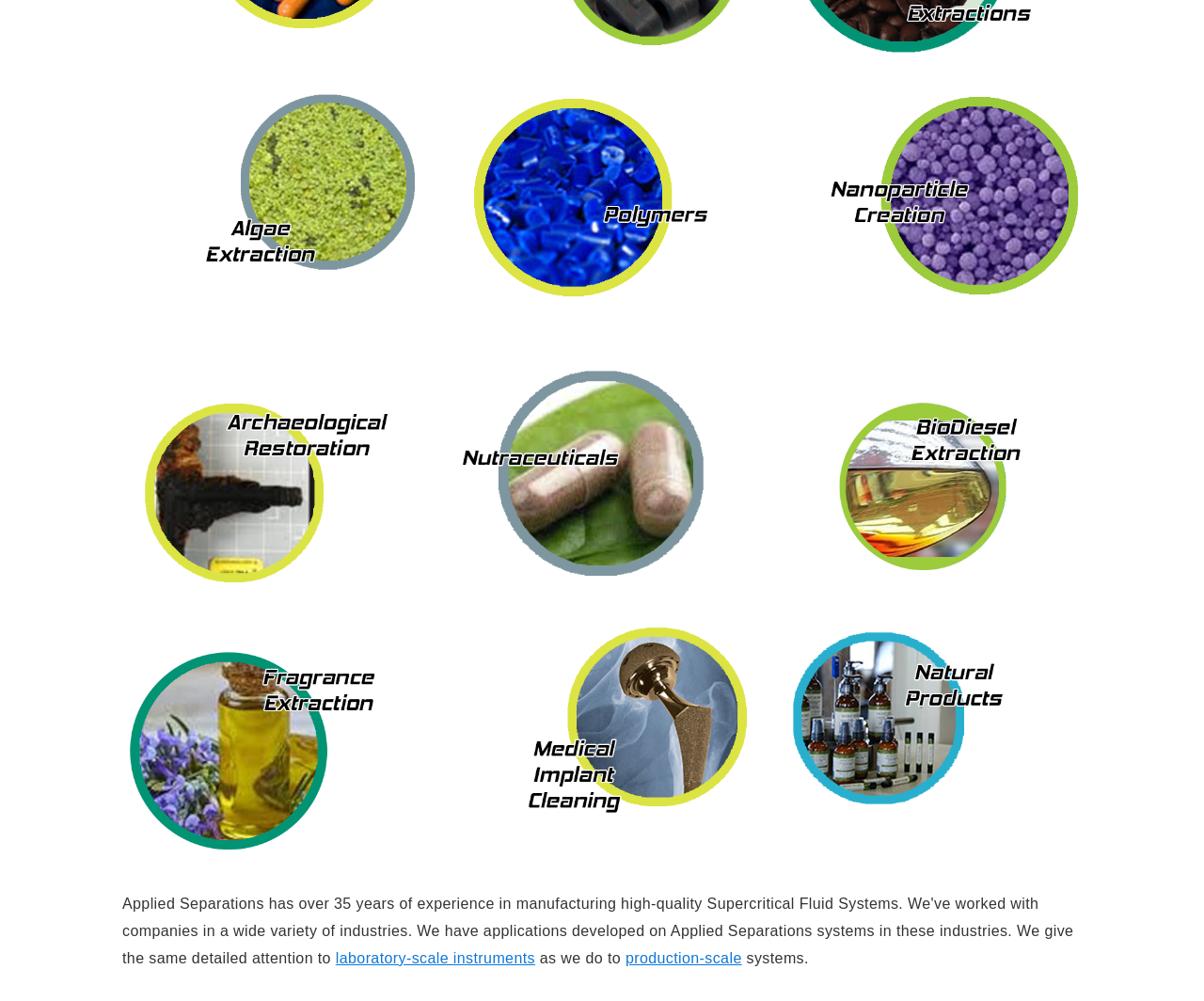Utilize the details in the image to thoroughly answer the following question: What is the purpose of the systems mentioned?

The purpose of the systems mentioned is for both laboratory-scale and production-scale, as indicated by the text 'as we do to laboratory-scale instruments ... production-scale systems.' located at the bottom of the webpage.